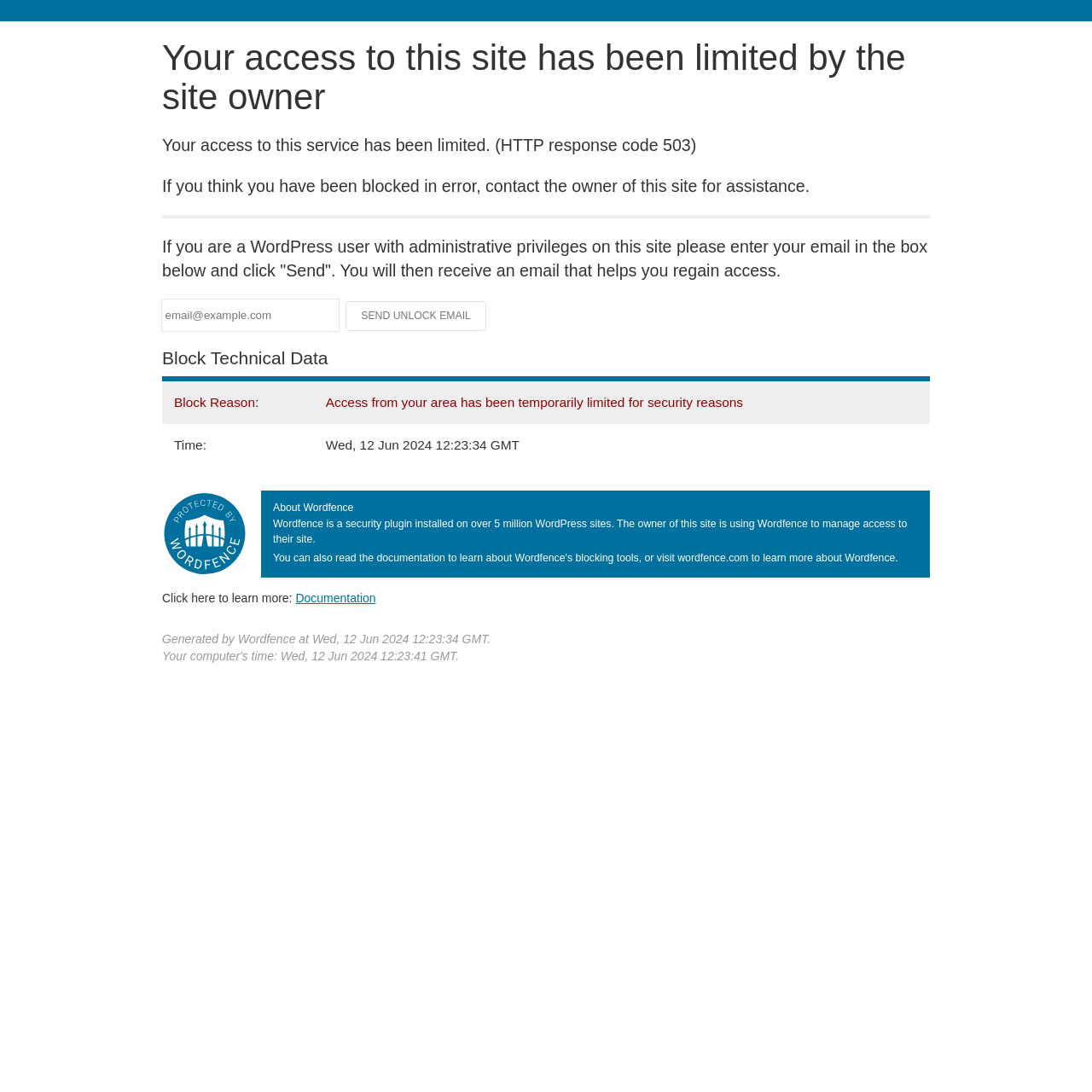Answer in one word or a short phrase: 
What is the email address format in the textbox?

email@example.com